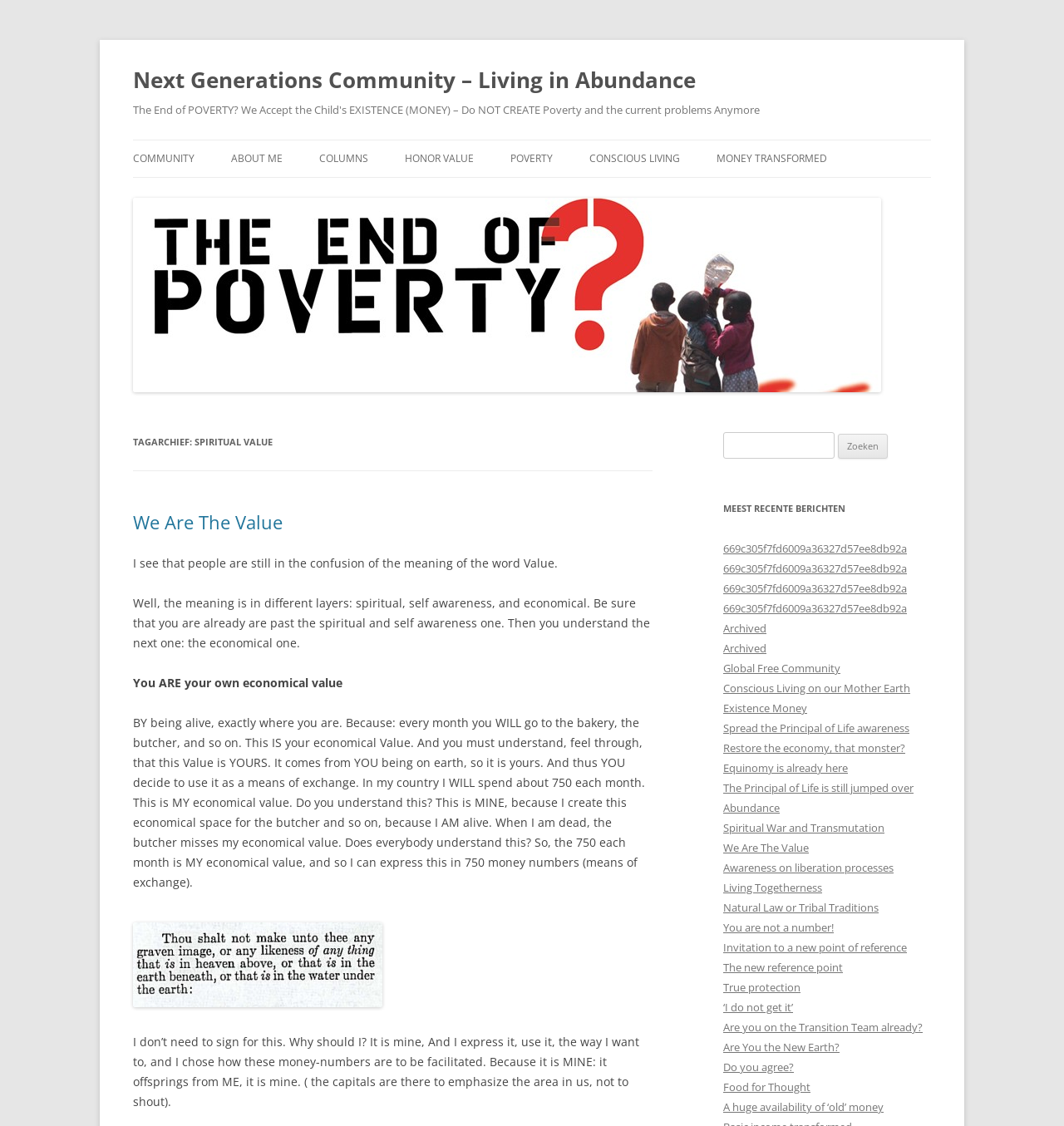How much does the author spend per month?
Refer to the image and respond with a one-word or short-phrase answer.

750